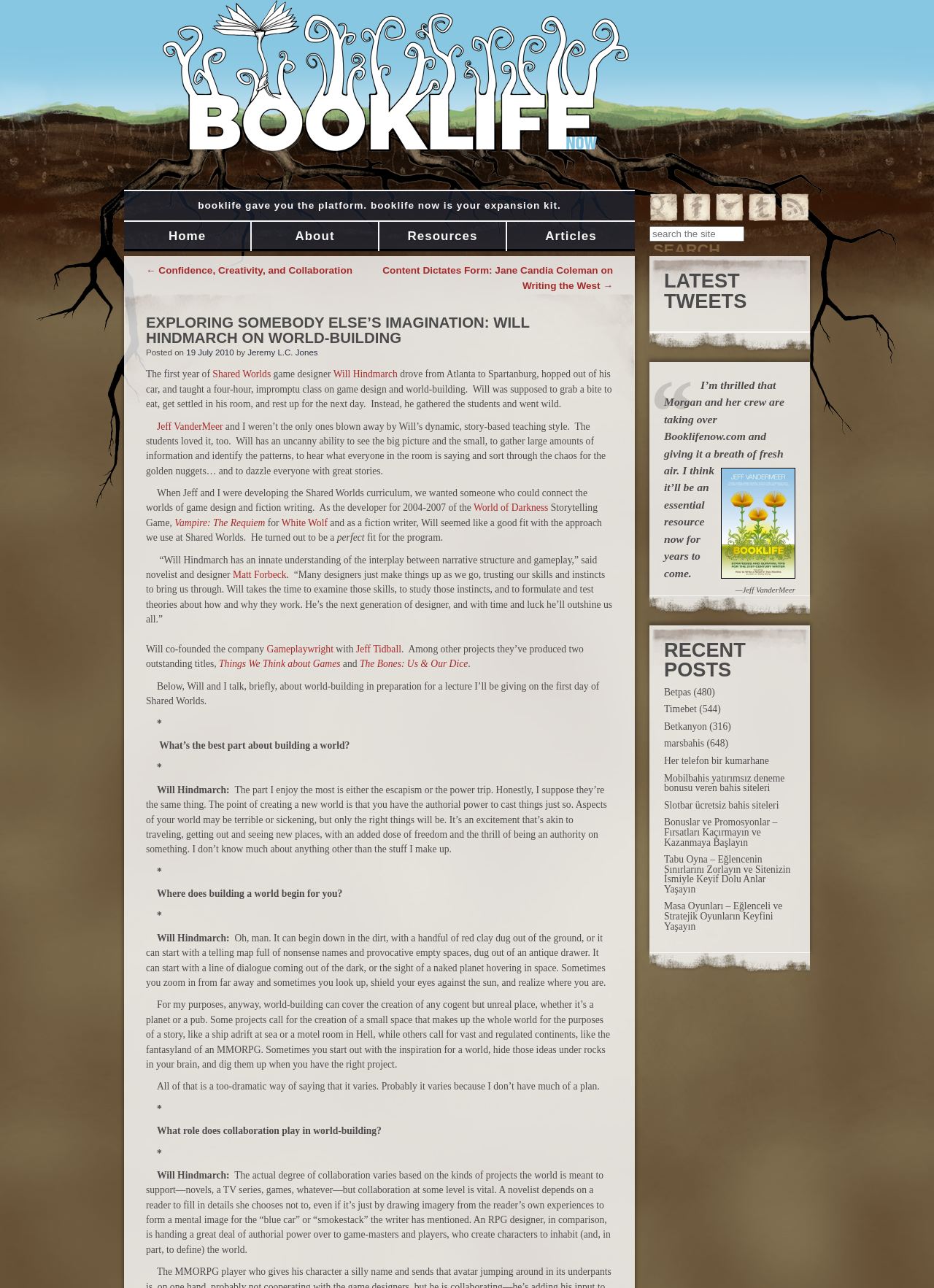Determine the bounding box for the UI element described here: "← Confidence, Creativity, and Collaboration".

[0.156, 0.206, 0.377, 0.214]